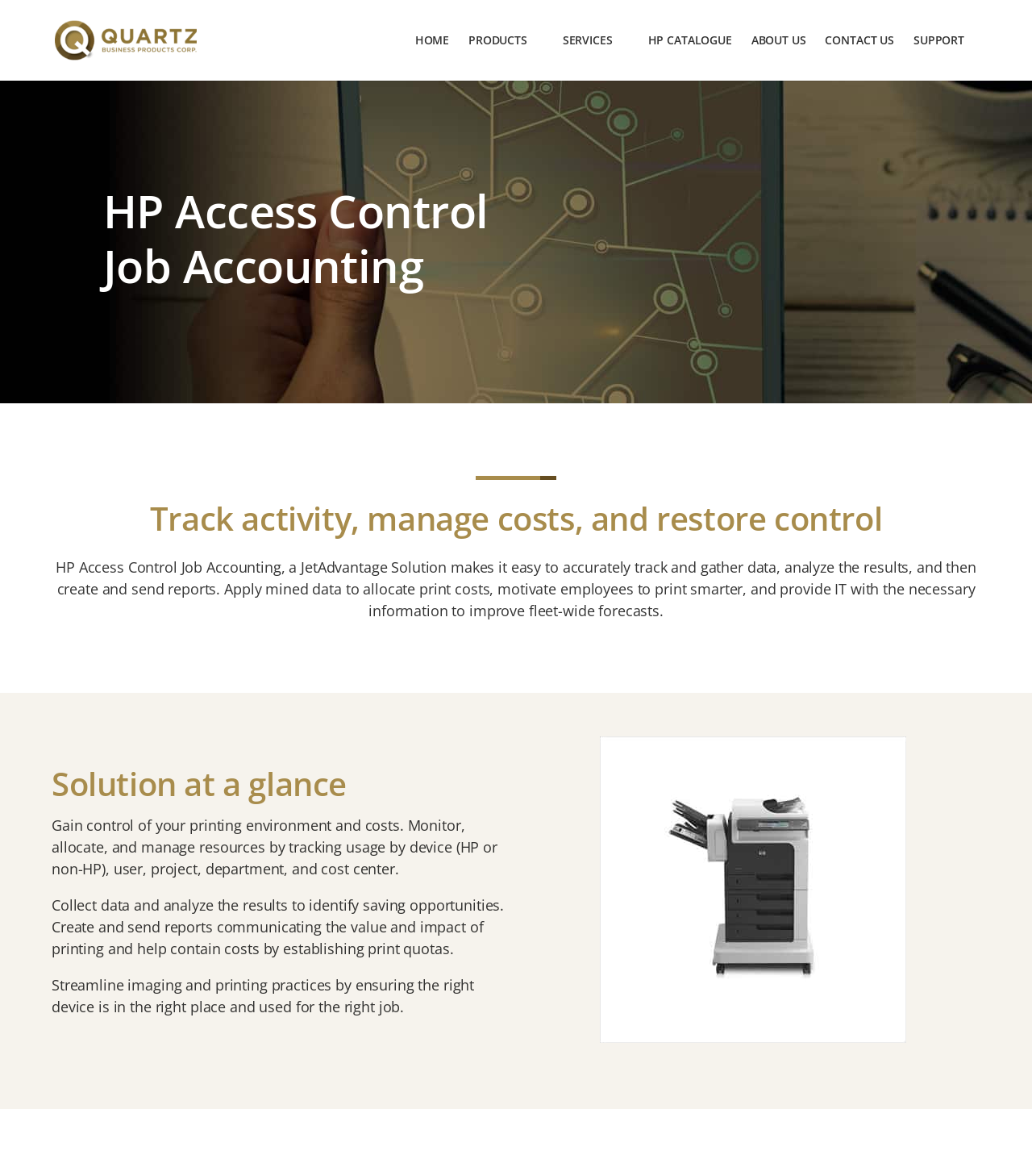Please extract the primary headline from the webpage.

HP Access Control Job Accounting